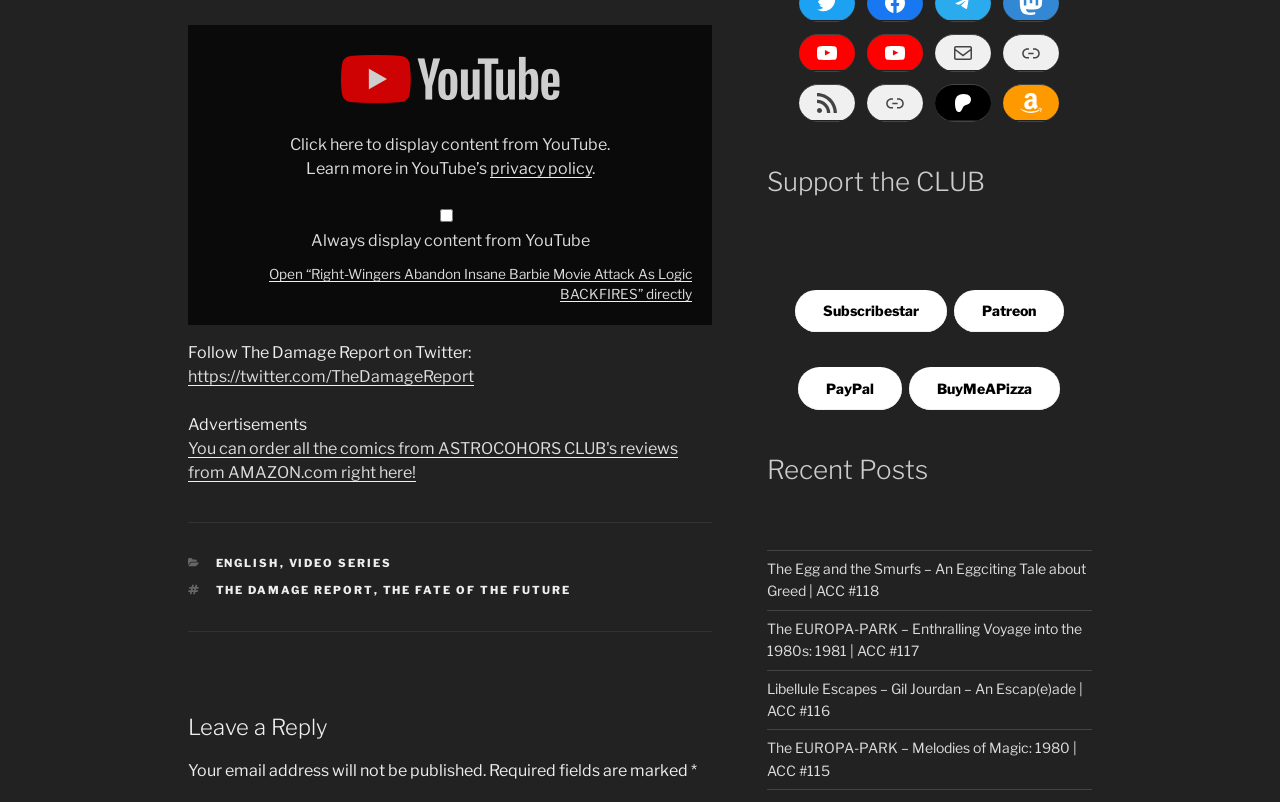What is the name of the club mentioned?
Refer to the image and give a detailed answer to the query.

The name of the club mentioned is 'ASTROCOHORS CLUB' which has a video series, movies, and a newsletter. It also has links to support the club through various means such as Patreon, Amazon, and 'Buy me a Coffee'.